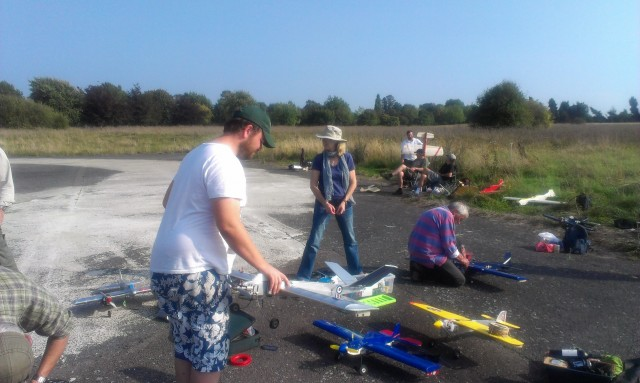What is the woman wearing on her head?
Deliver a detailed and extensive answer to the question.

Upon closer inspection of the image, we can see that the woman standing nearby is wearing a wide-brimmed hat, which is likely to protect her from the sun during the outdoor event.